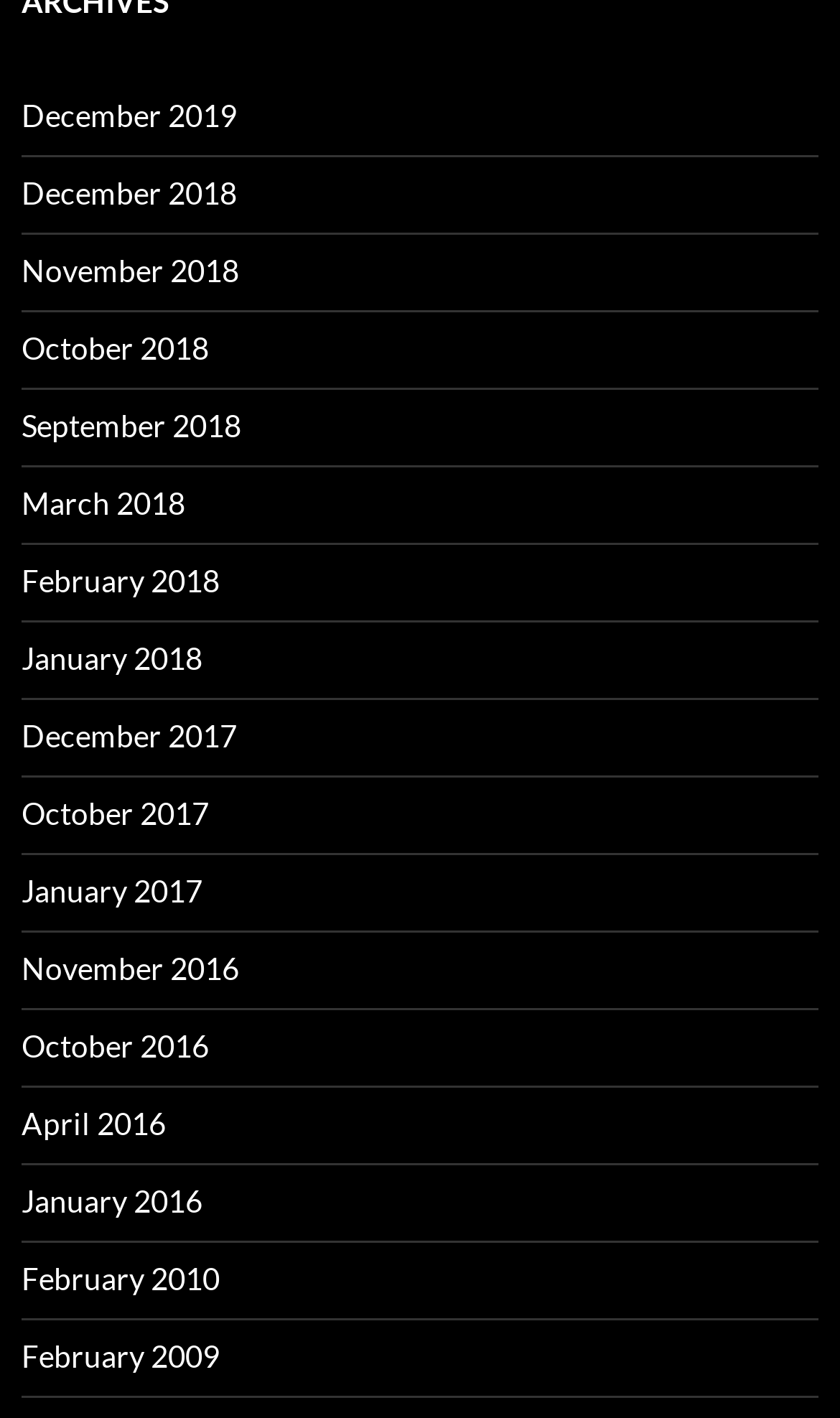Find the bounding box coordinates of the element to click in order to complete the given instruction: "view April 2016."

[0.026, 0.779, 0.197, 0.805]